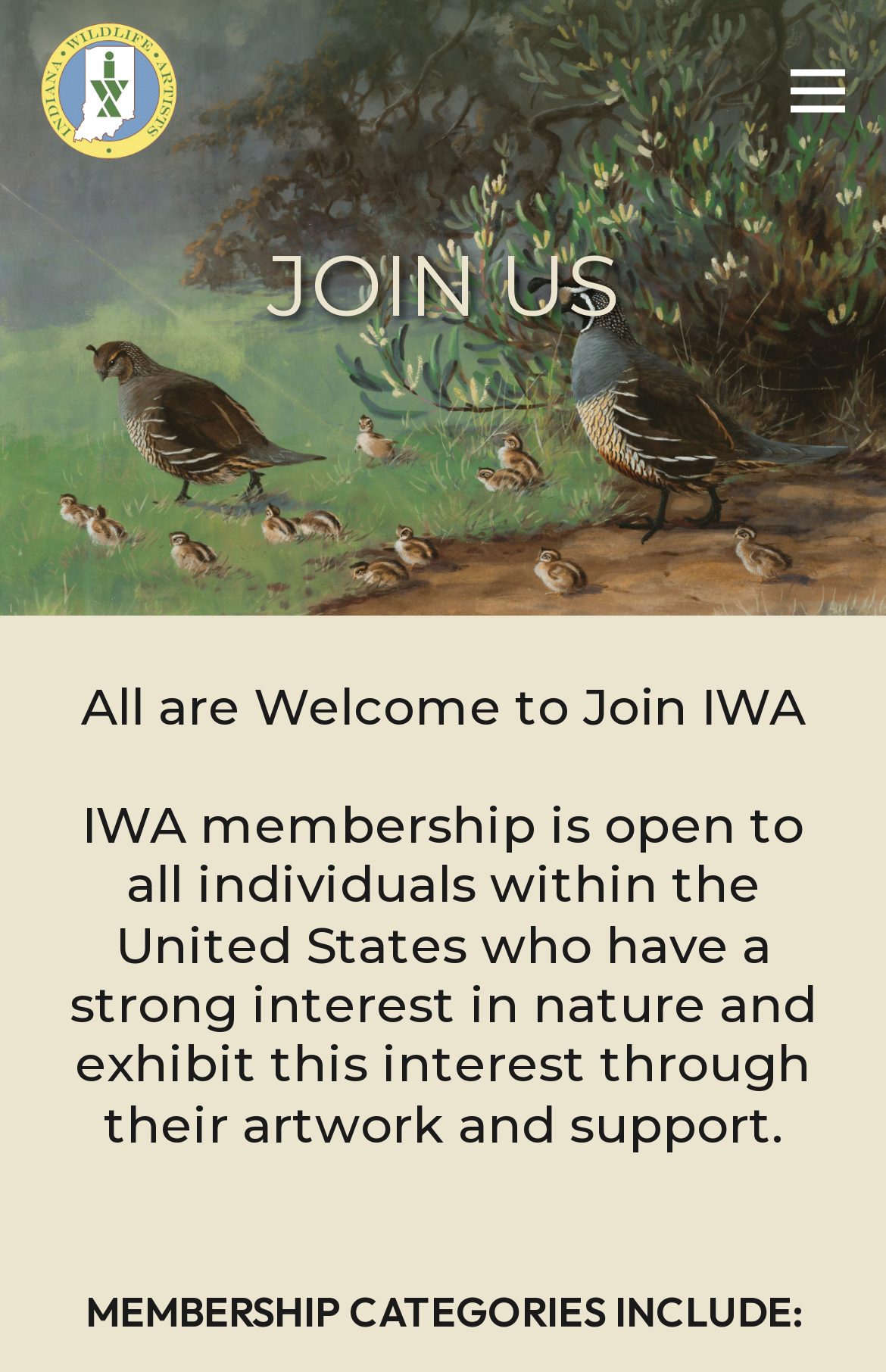Describe every aspect of the webpage in a detailed manner.

The webpage is about joining the Indiana Wildlife Artists organization. At the top left, there is a link with an image, likely a logo, with a width that spans about 15% of the page. On the opposite side, at the top right, there is a "Menu" link. 

Below the top section, a large image takes up the full width of the page, covering about 45% of the page's height. 

The main content starts with a prominent "JOIN US" heading, centered on the page. Below this heading, there is a section that explains the membership criteria, with two paragraphs of text. The first paragraph is shorter, stating that all are welcome to join IWA, while the second paragraph provides more details about the membership requirements. 

Further down, there is a small, non-descriptive text element, followed by a heading that lists the membership categories. This heading is centered on the page, with a smaller font size compared to the "JOIN US" heading.